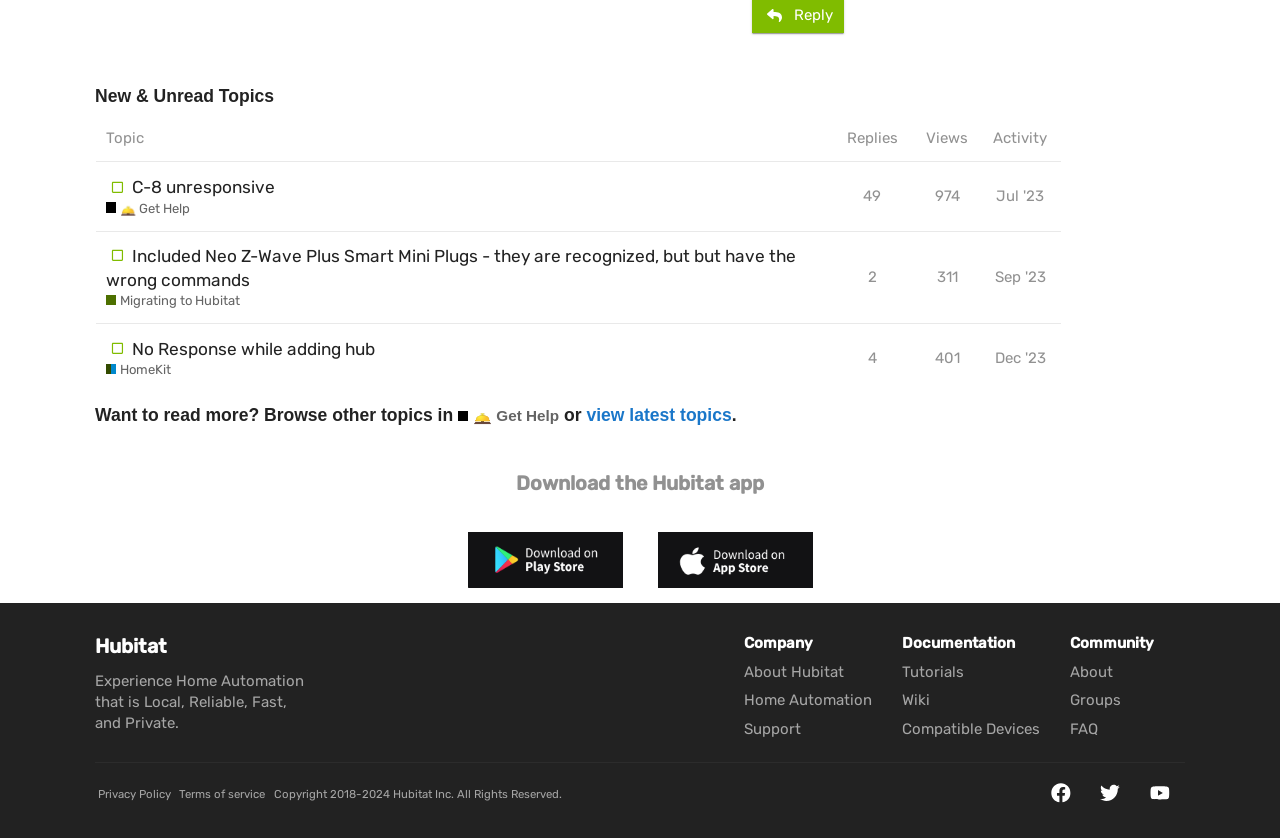What is the name of the company behind Hubitat?
Refer to the image and provide a concise answer in one word or phrase.

Hubitat Inc.